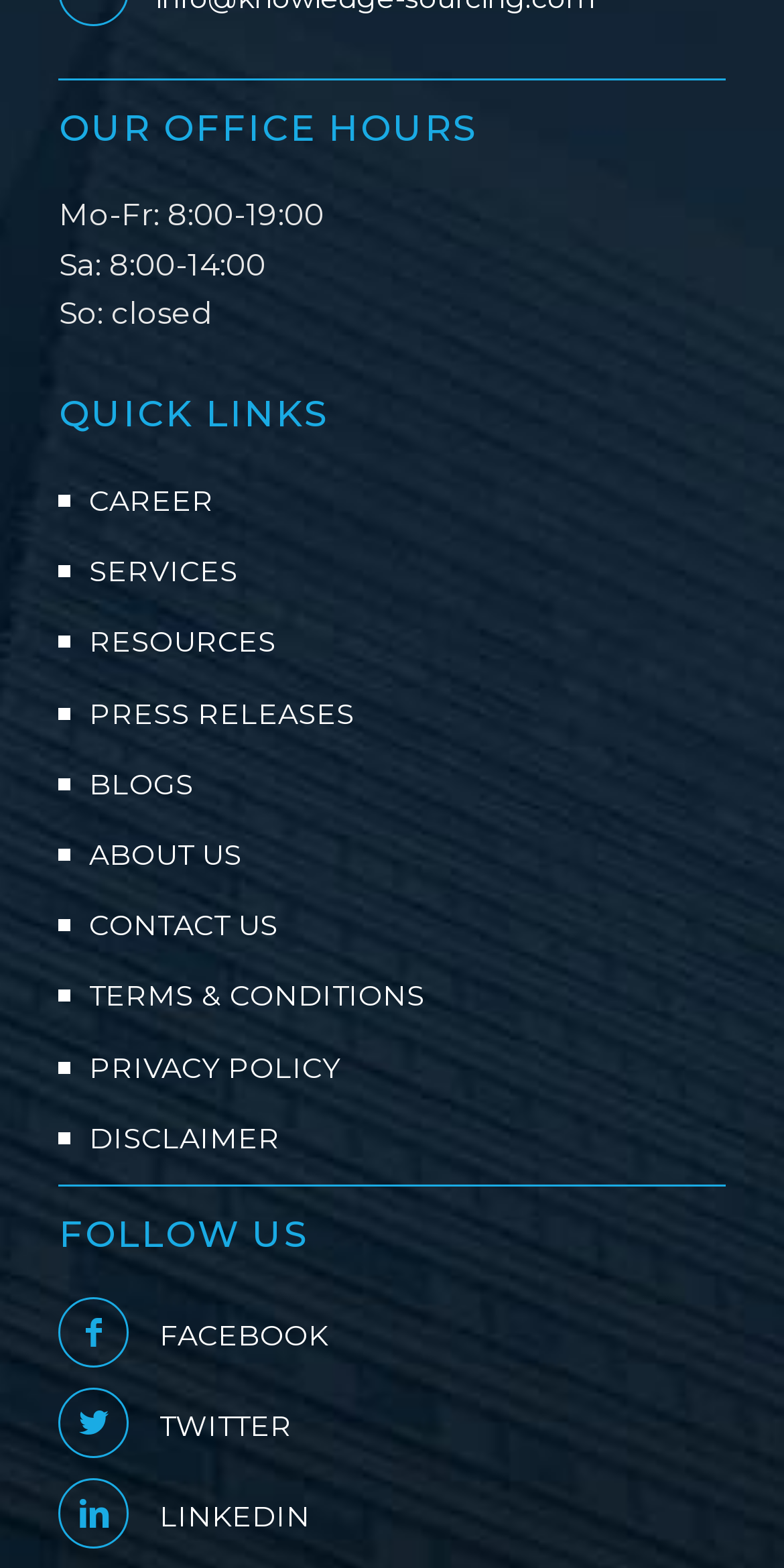Could you find the bounding box coordinates of the clickable area to complete this instruction: "Go to career page"?

[0.113, 0.298, 0.272, 0.321]